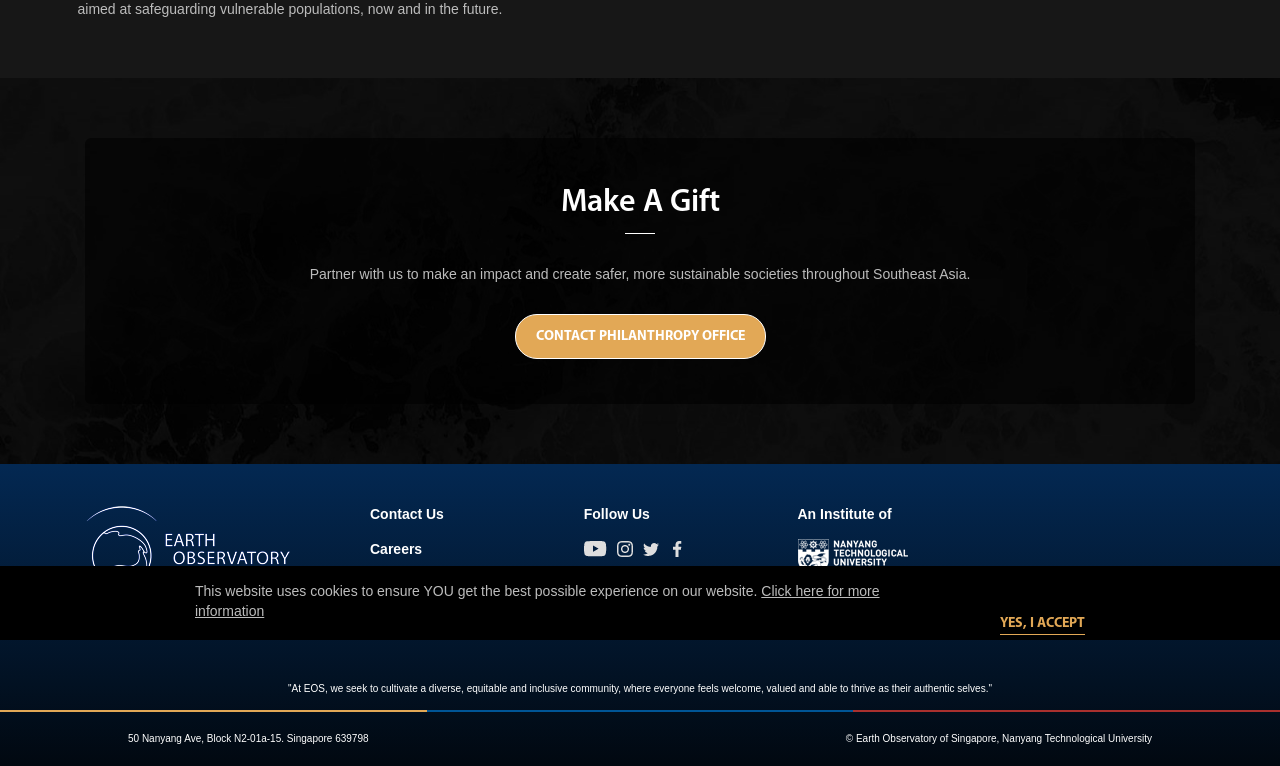From the screenshot, find the bounding box of the UI element matching this description: "Contact Us". Supply the bounding box coordinates in the form [left, top, right, bottom], each a float between 0 and 1.

[0.289, 0.661, 0.347, 0.681]